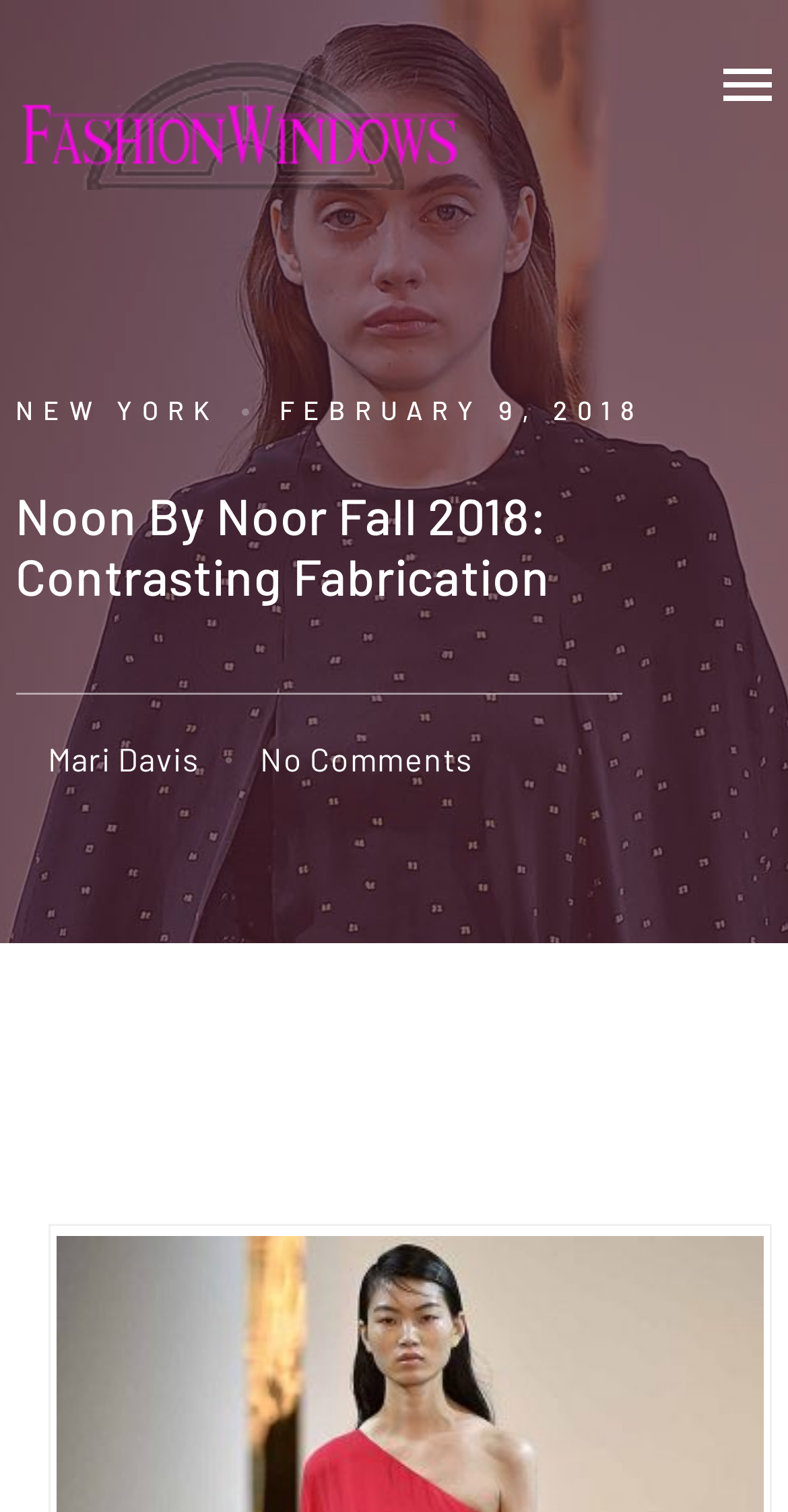Can you find and provide the title of the webpage?

Noon By Noor Fall 2018: Contrasting Fabrication